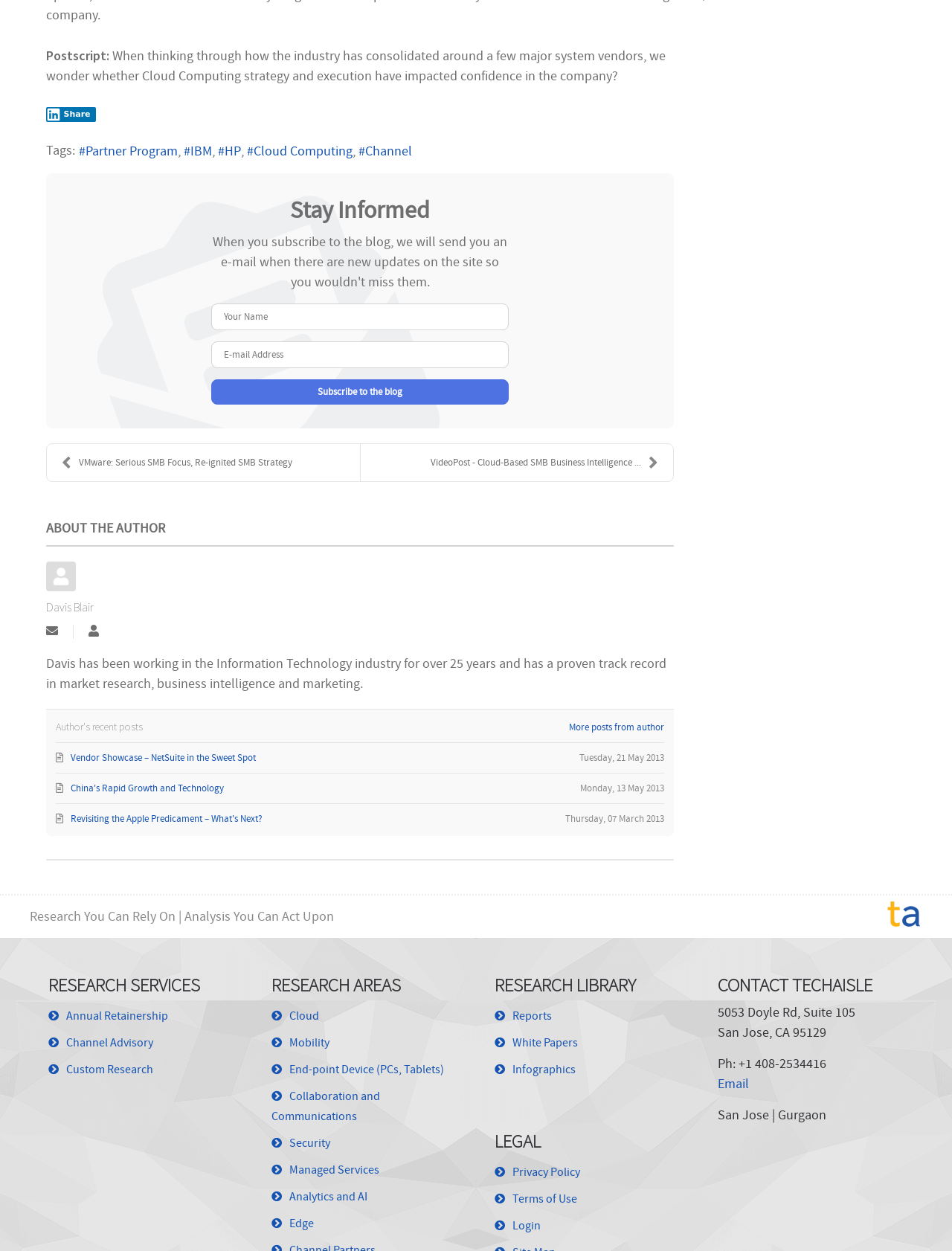Please provide a comprehensive answer to the question below using the information from the image: What is the name of the company?

The company's name is mentioned in the footer section, where it says 'Research You Can Rely On | Analysis You Can Act Upon' with the company's logo and name 'Techaisle'.